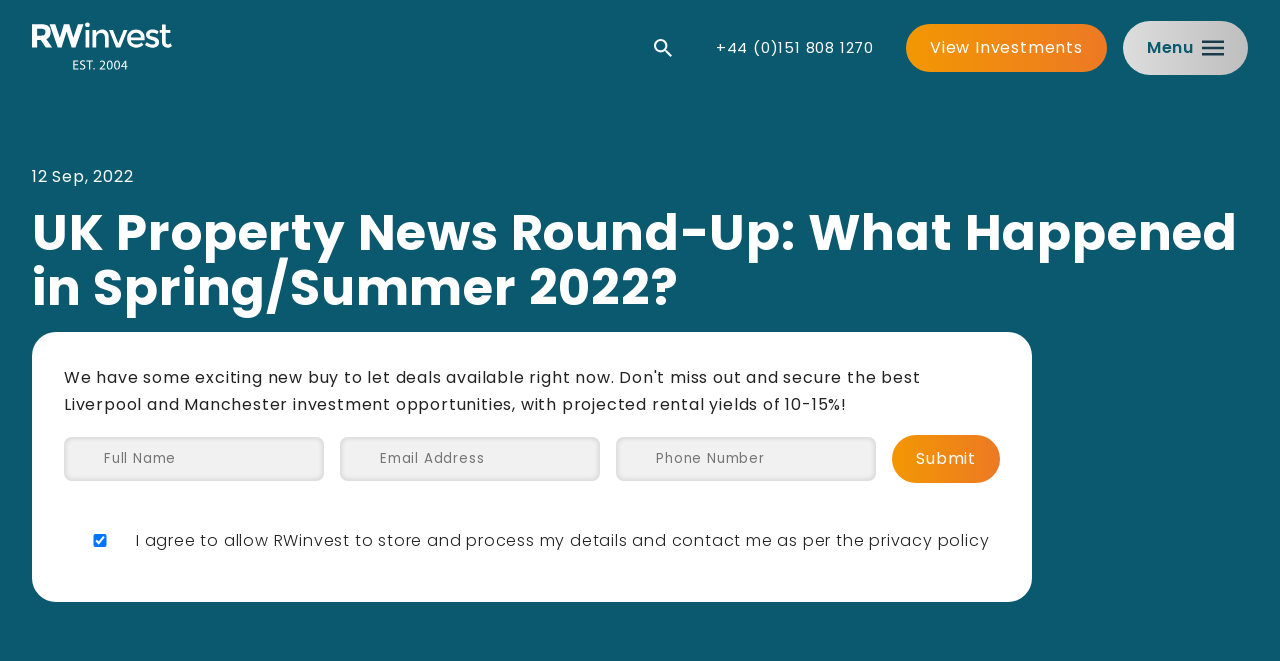Provide the bounding box coordinates for the UI element that is described by this text: "View Investments". The coordinates should be in the form of four float numbers between 0 and 1: [left, top, right, bottom].

[0.708, 0.036, 0.865, 0.108]